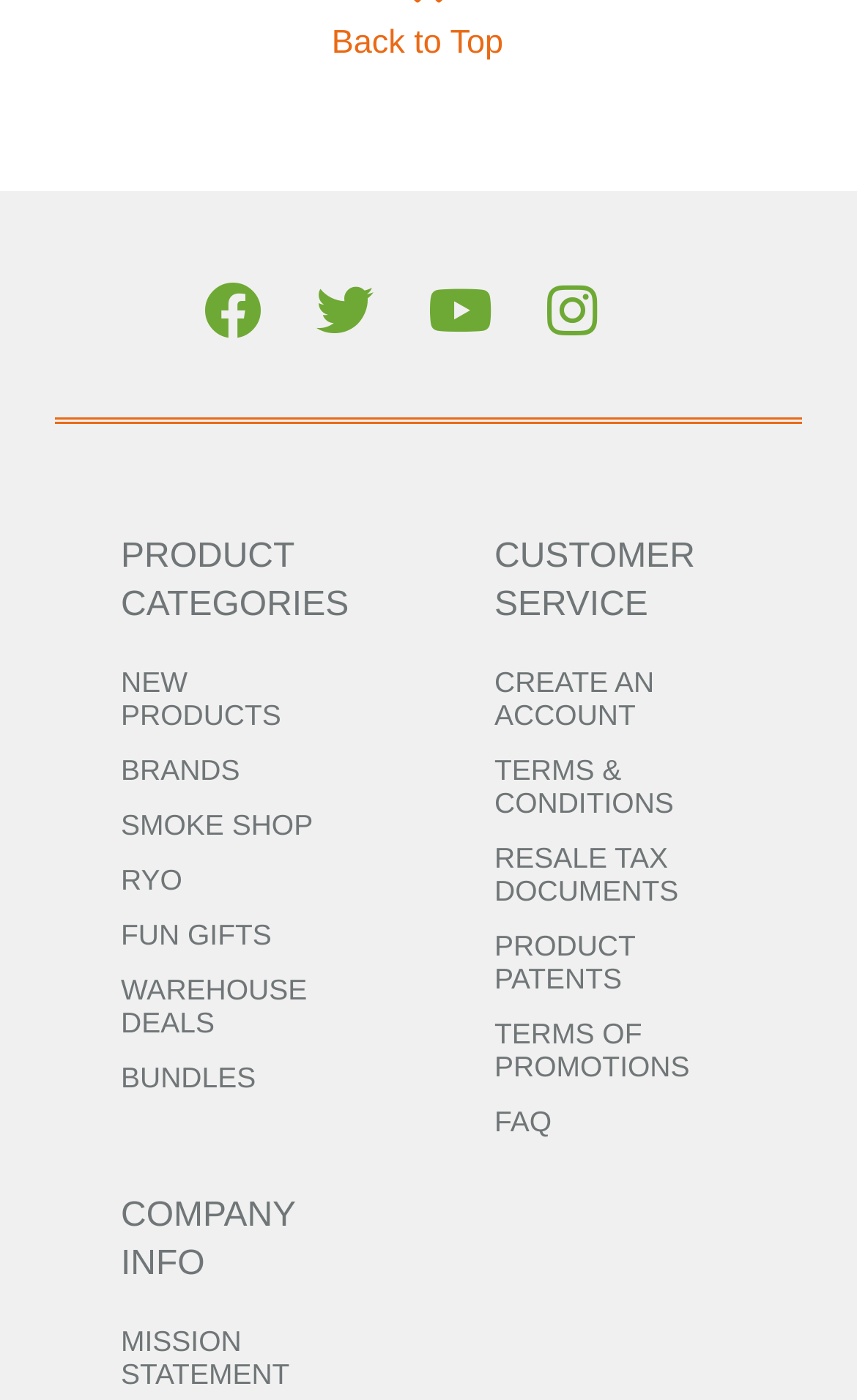Find the bounding box coordinates of the element to click in order to complete the given instruction: "View new products."

[0.141, 0.475, 0.328, 0.522]